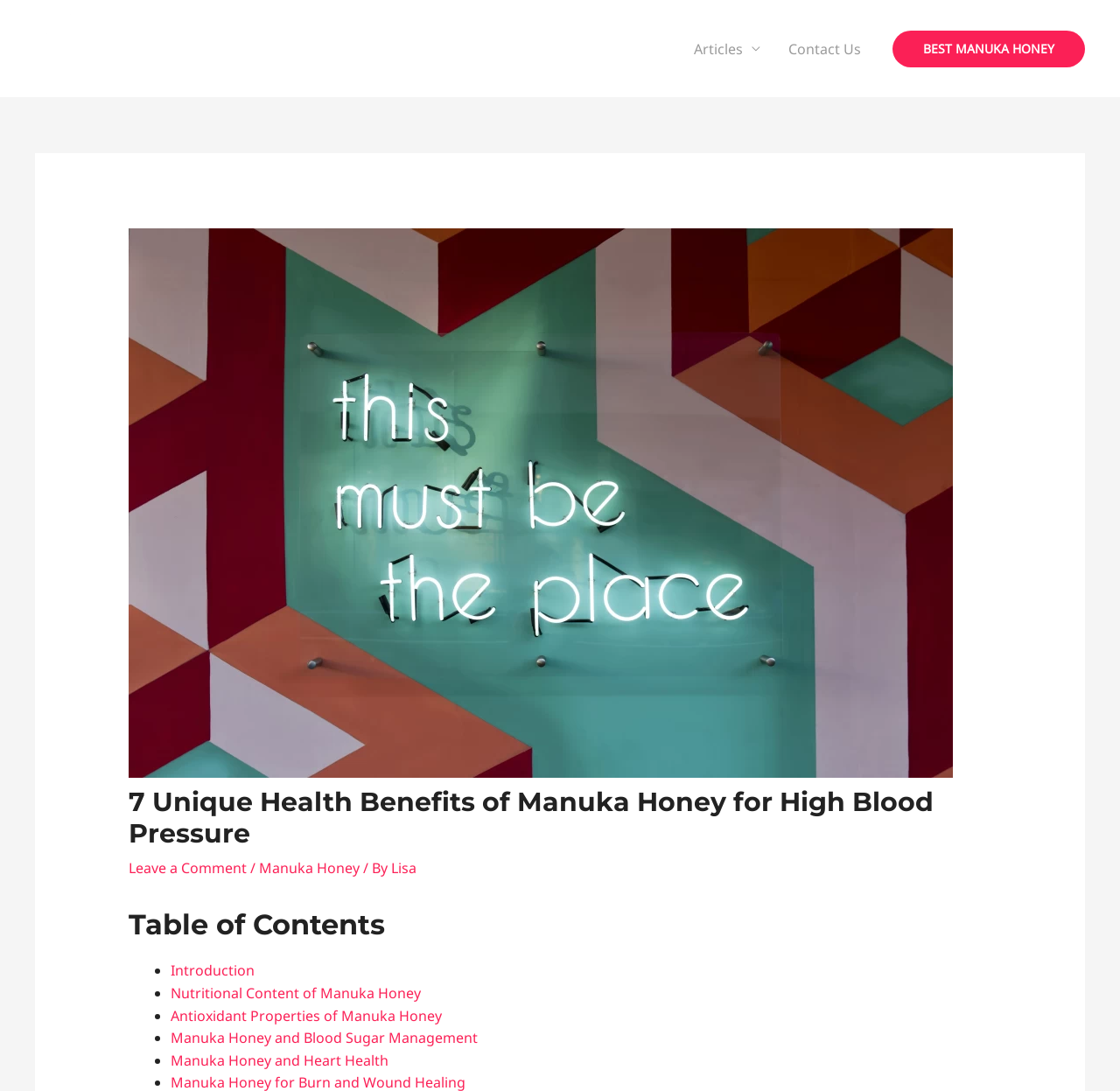Respond with a single word or phrase:
How many navigation links are in the main menu?

2